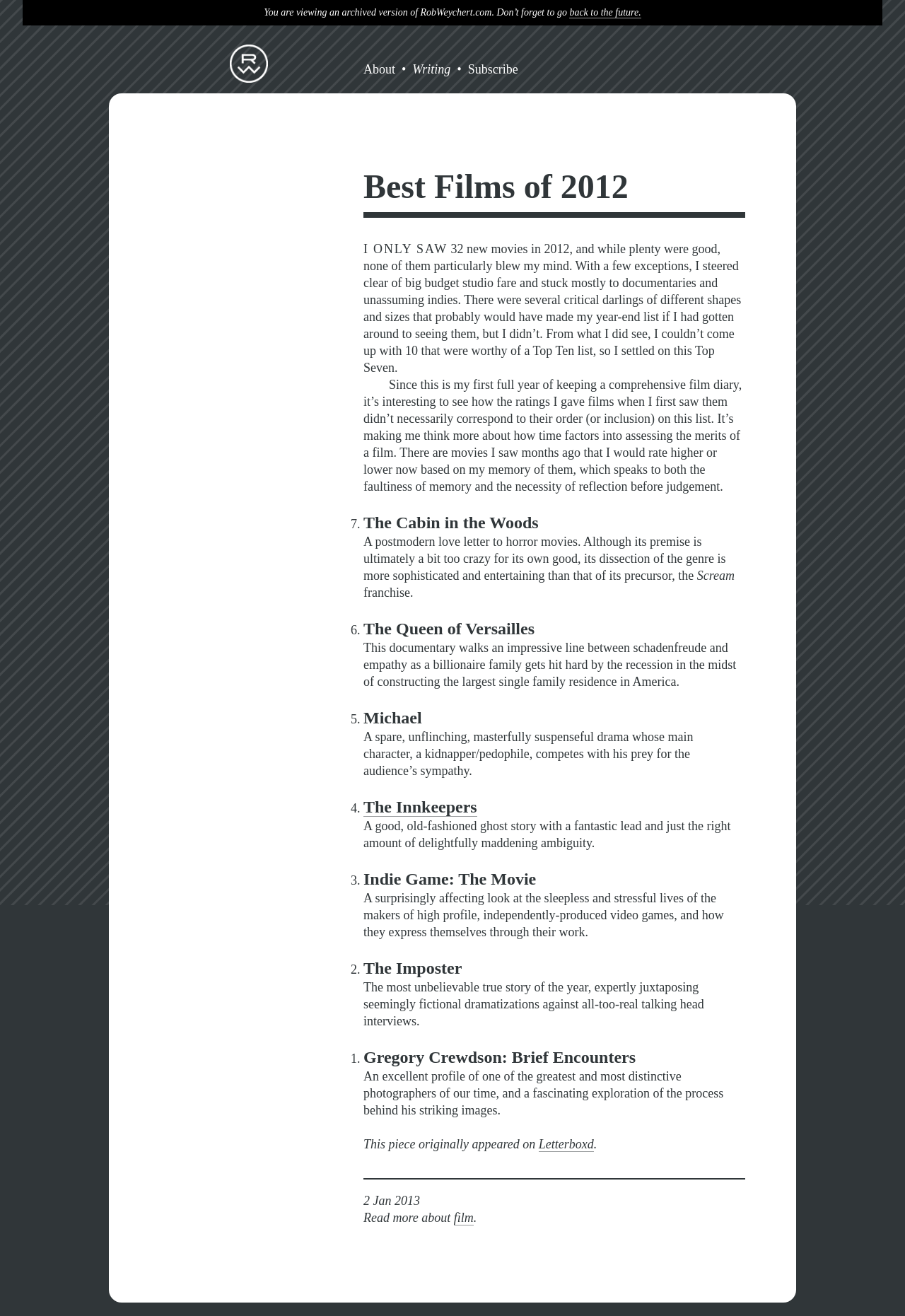Reply to the question below using a single word or brief phrase:
What is the date of this article?

2 Jan 2013